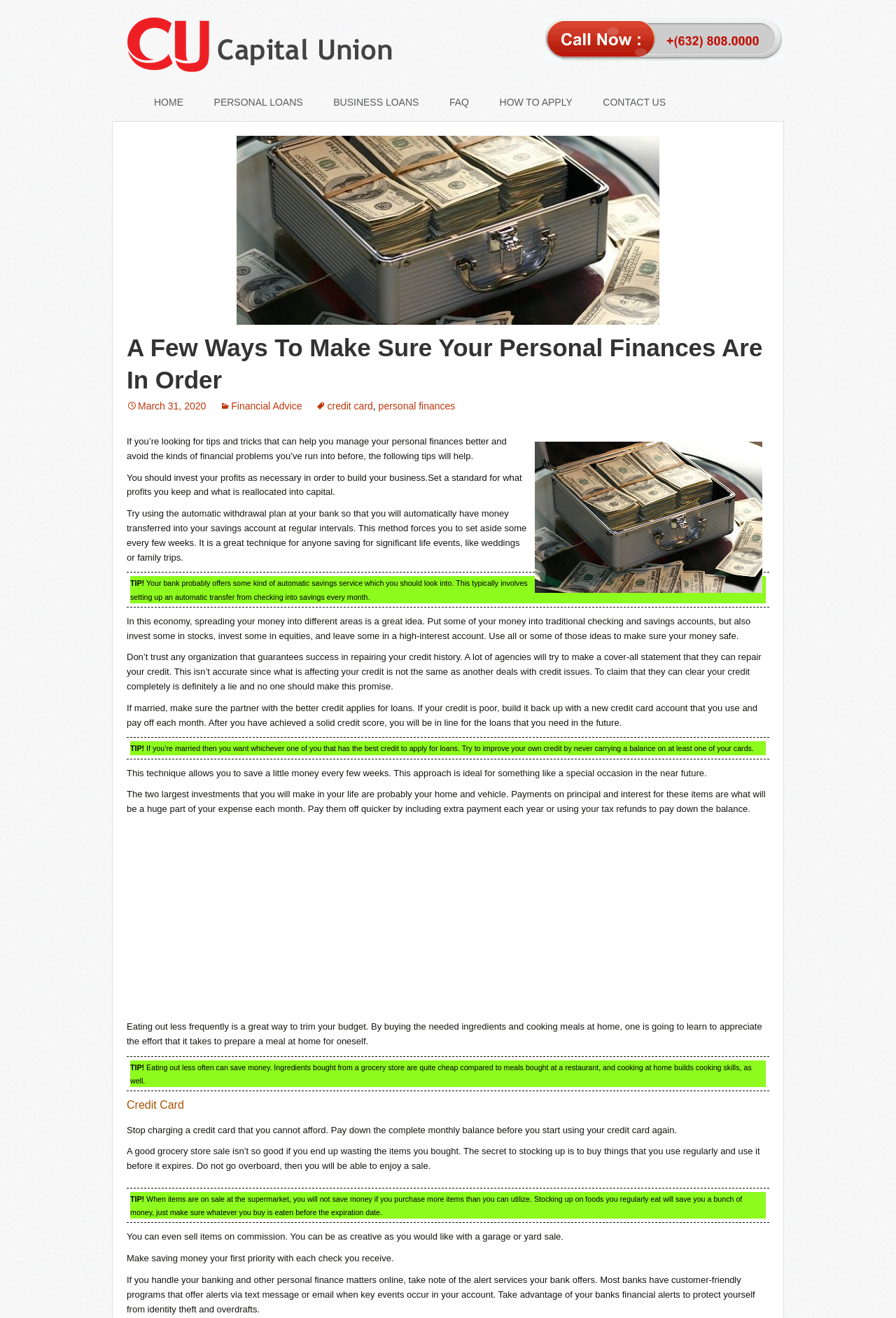Please determine the primary heading and provide its text.

A Few Ways To Make Sure Your Personal Finances Are In Order